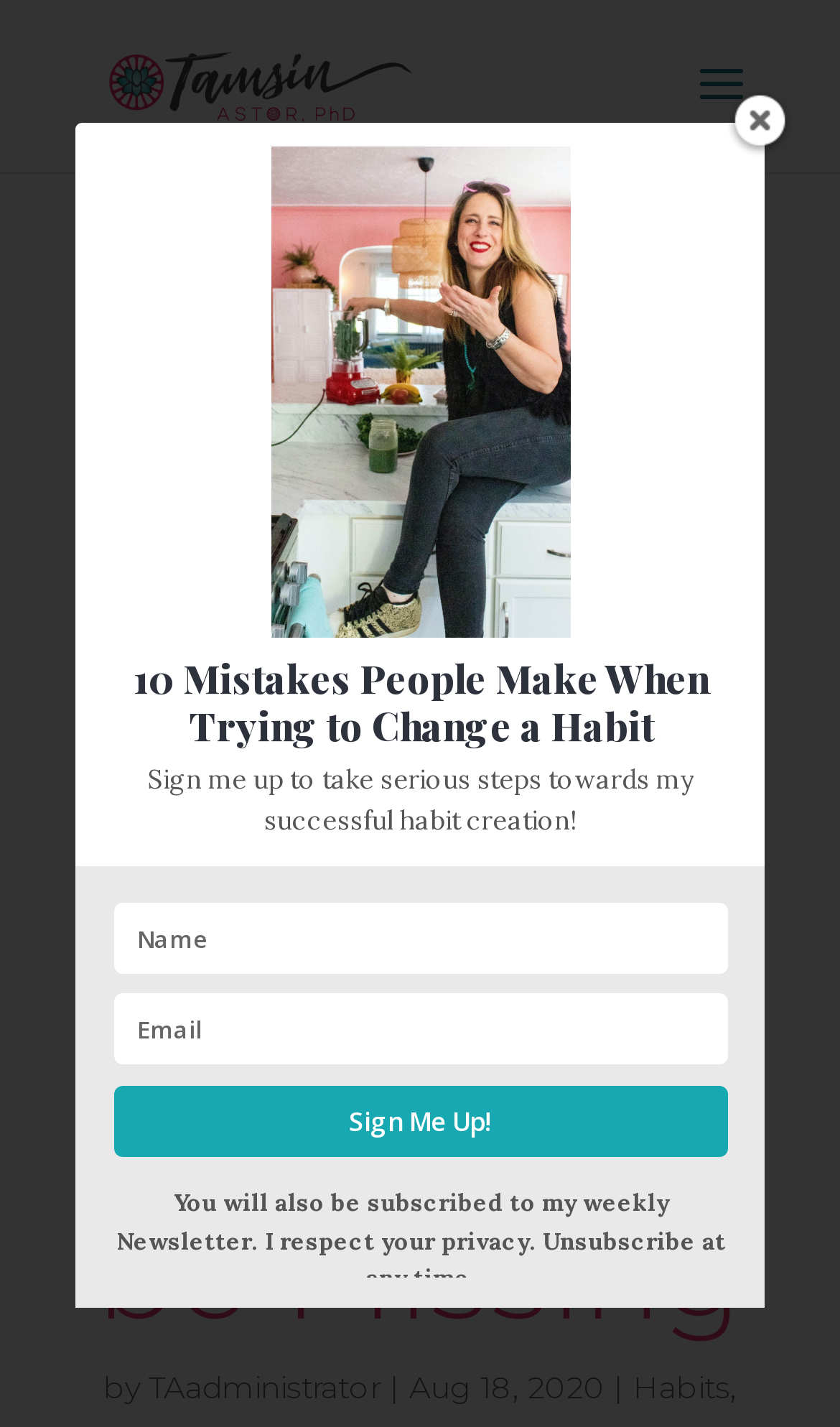What is the purpose of the button? Using the information from the screenshot, answer with a single word or phrase.

Sign Me Up